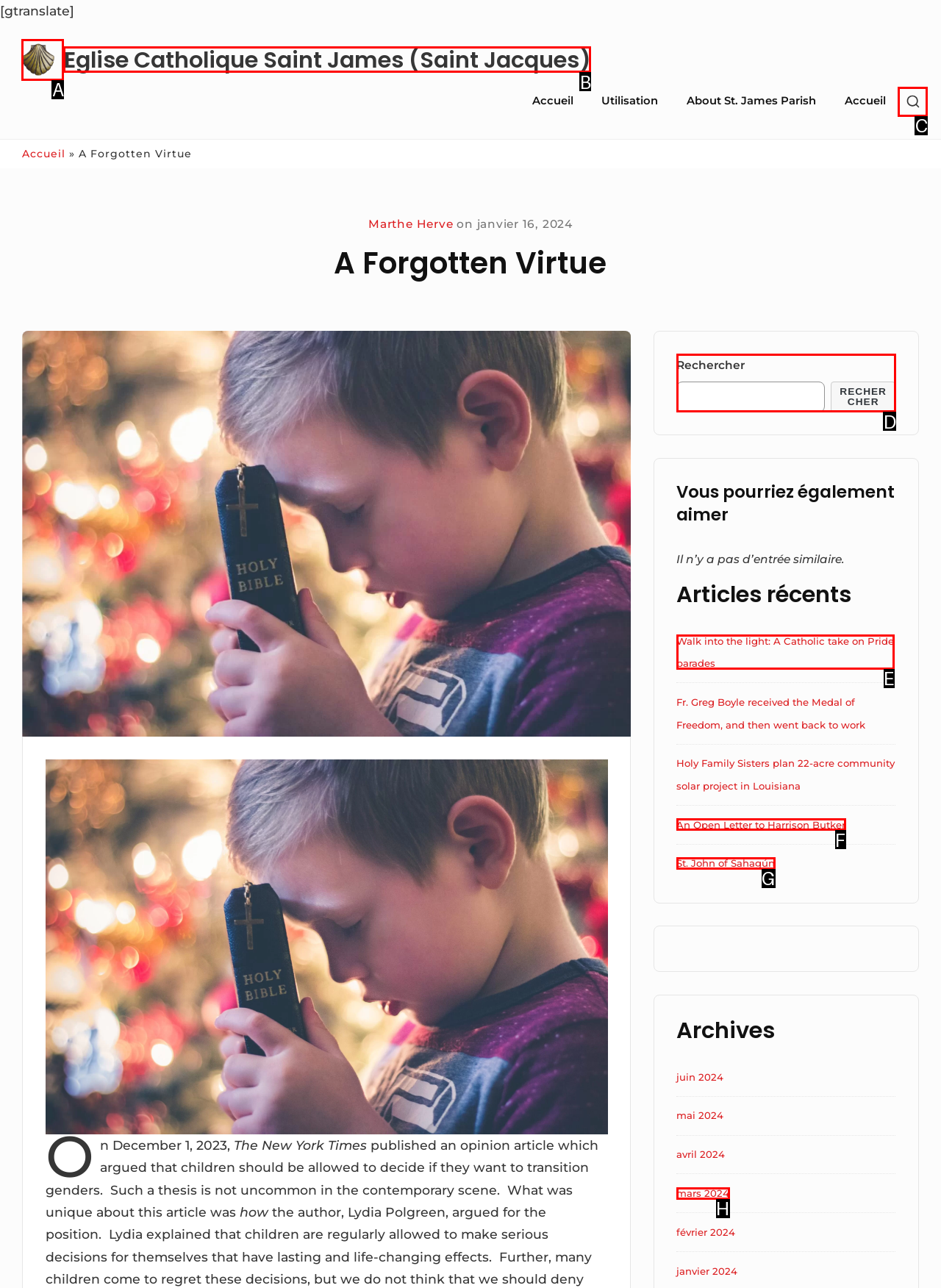Point out the option that needs to be clicked to fulfill the following instruction: Search for something
Answer with the letter of the appropriate choice from the listed options.

D